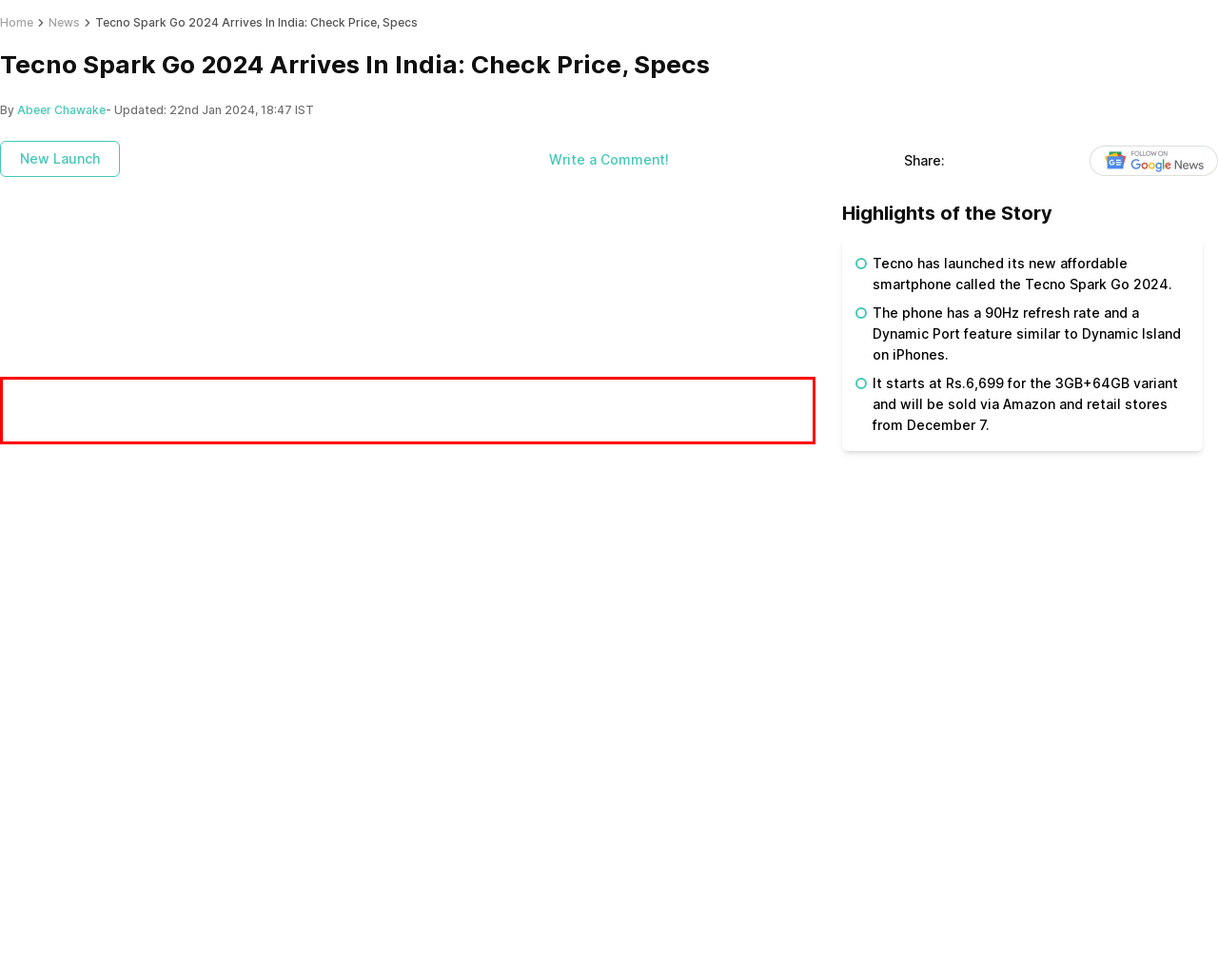You are given a screenshot of a webpage with a UI element highlighted by a red bounding box. Please perform OCR on the text content within this red bounding box.

Tecno has launched a new affordable smartphone in the Spark series in India. The Tecno Spark Go 2024 has a Dynamic Port feature that works similarly to Dynamic Island on iPhones.